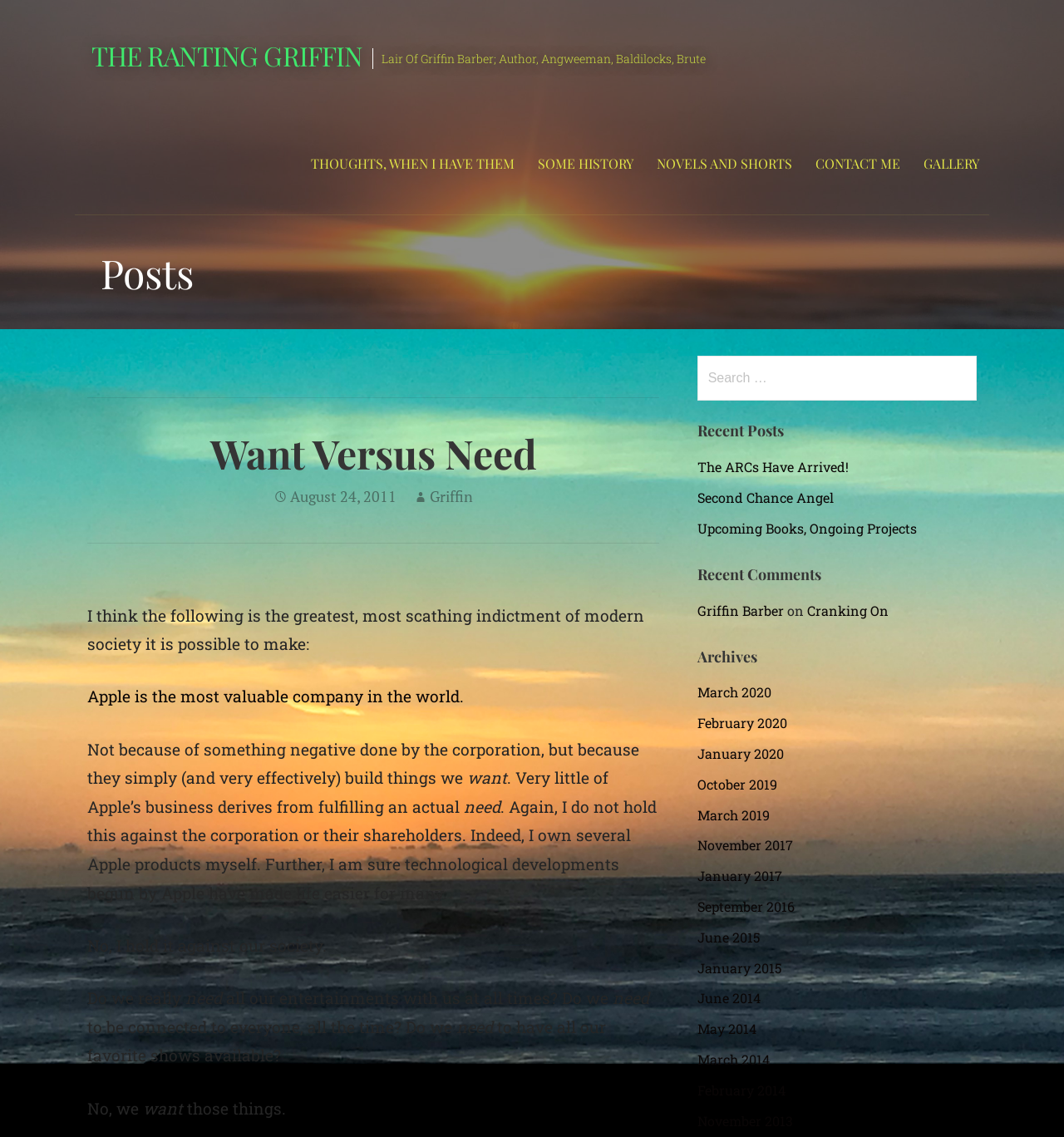Answer the following in one word or a short phrase: 
What is the purpose of the search box?

To search for content